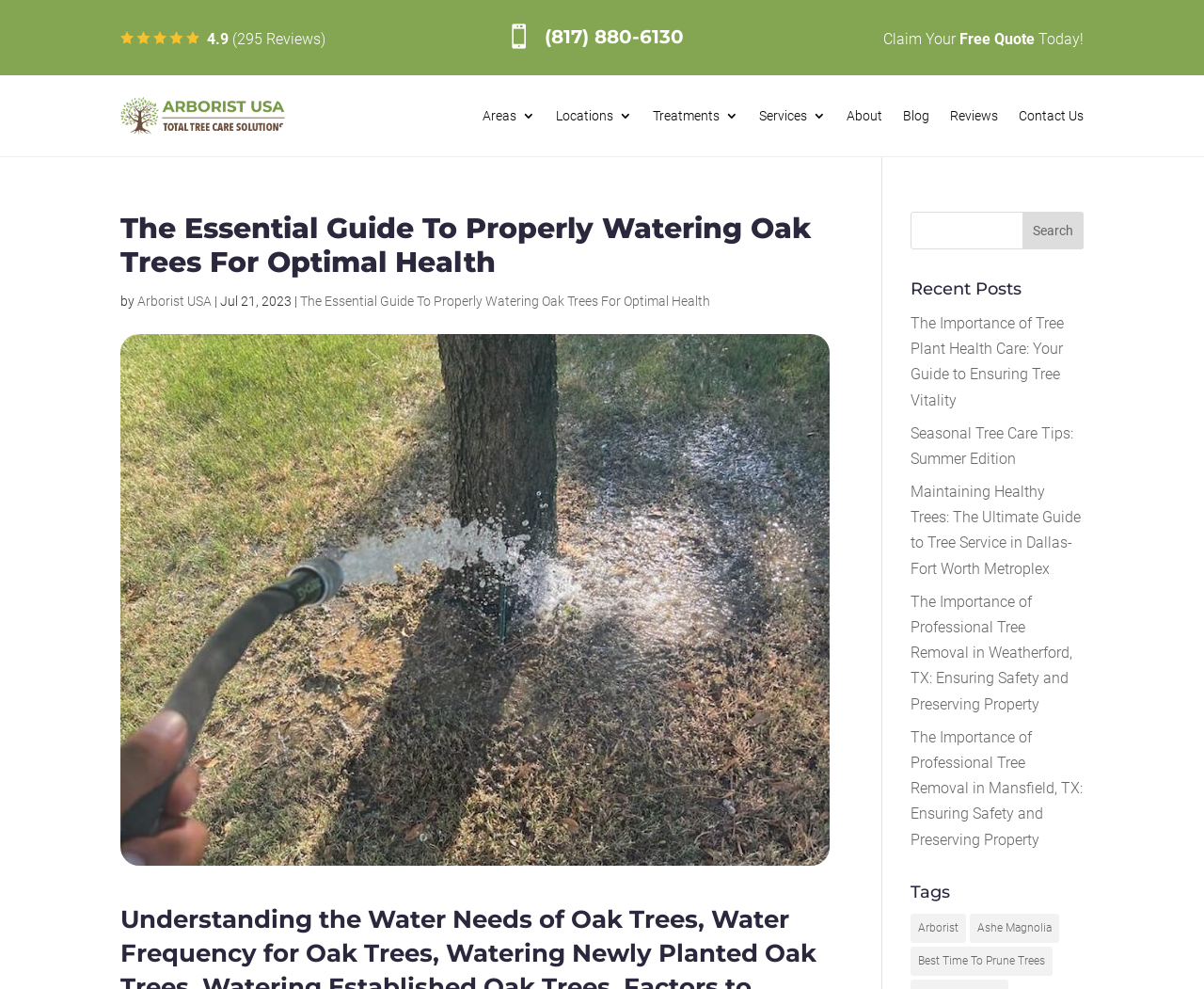Locate the bounding box coordinates of the element's region that should be clicked to carry out the following instruction: "Call the tree service company". The coordinates need to be four float numbers between 0 and 1, i.e., [left, top, right, bottom].

[0.452, 0.025, 0.568, 0.048]